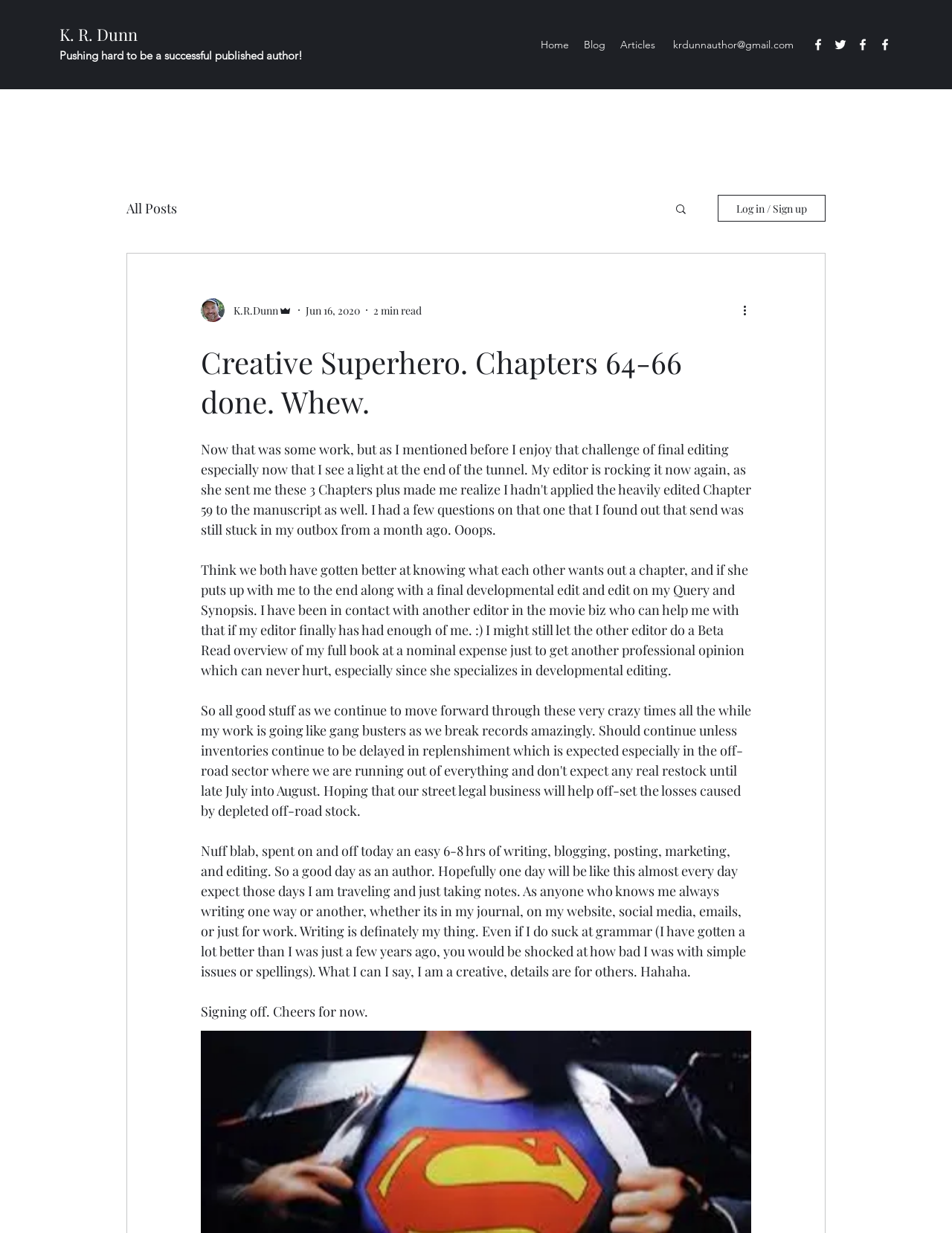How long did the author spend on writing and editing today?
Refer to the image and respond with a one-word or short-phrase answer.

6-8 hours